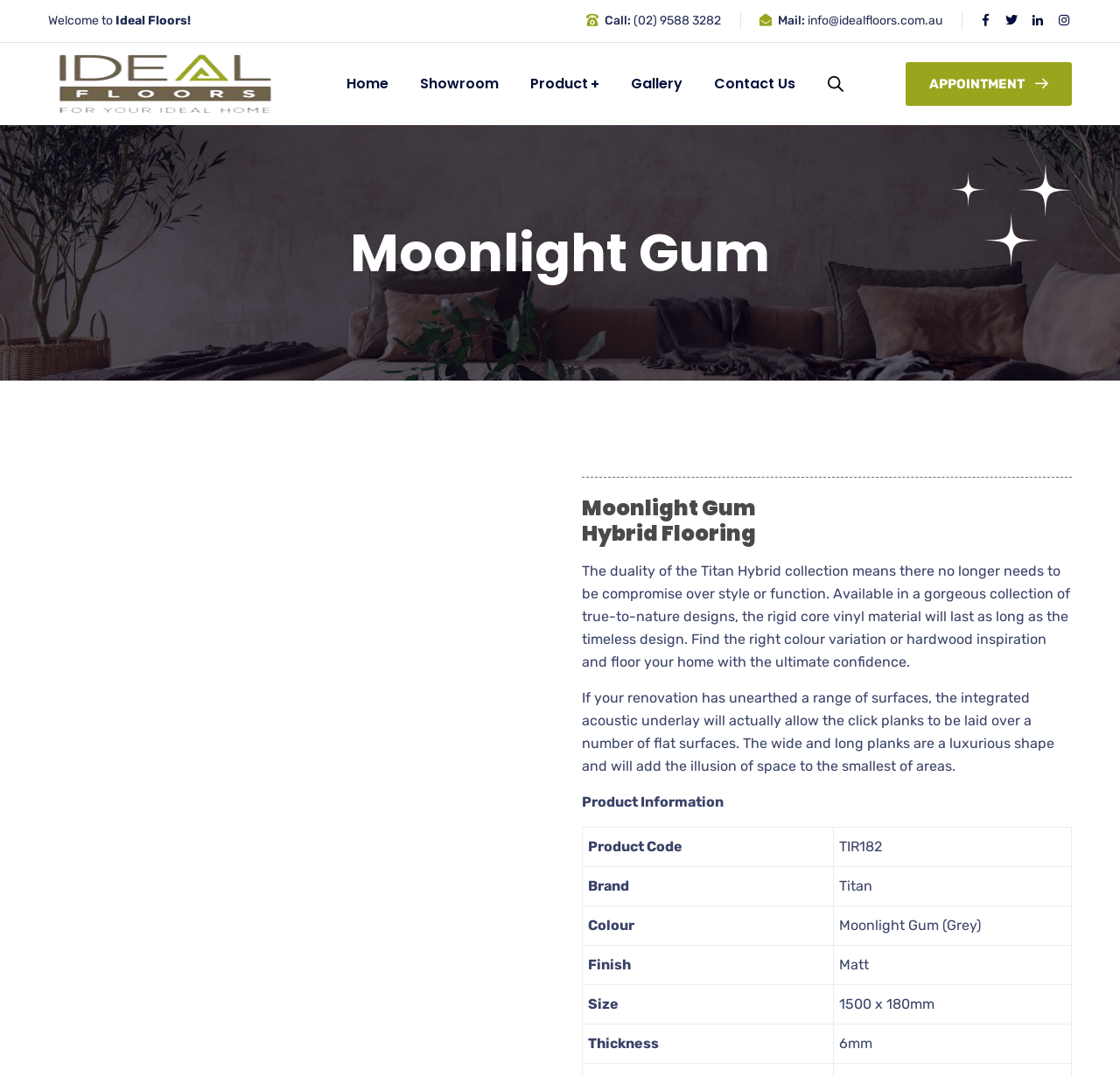Determine the coordinates of the bounding box for the clickable area needed to execute this instruction: "Enter keywords in the search box".

[0.5, 0.496, 0.547, 0.544]